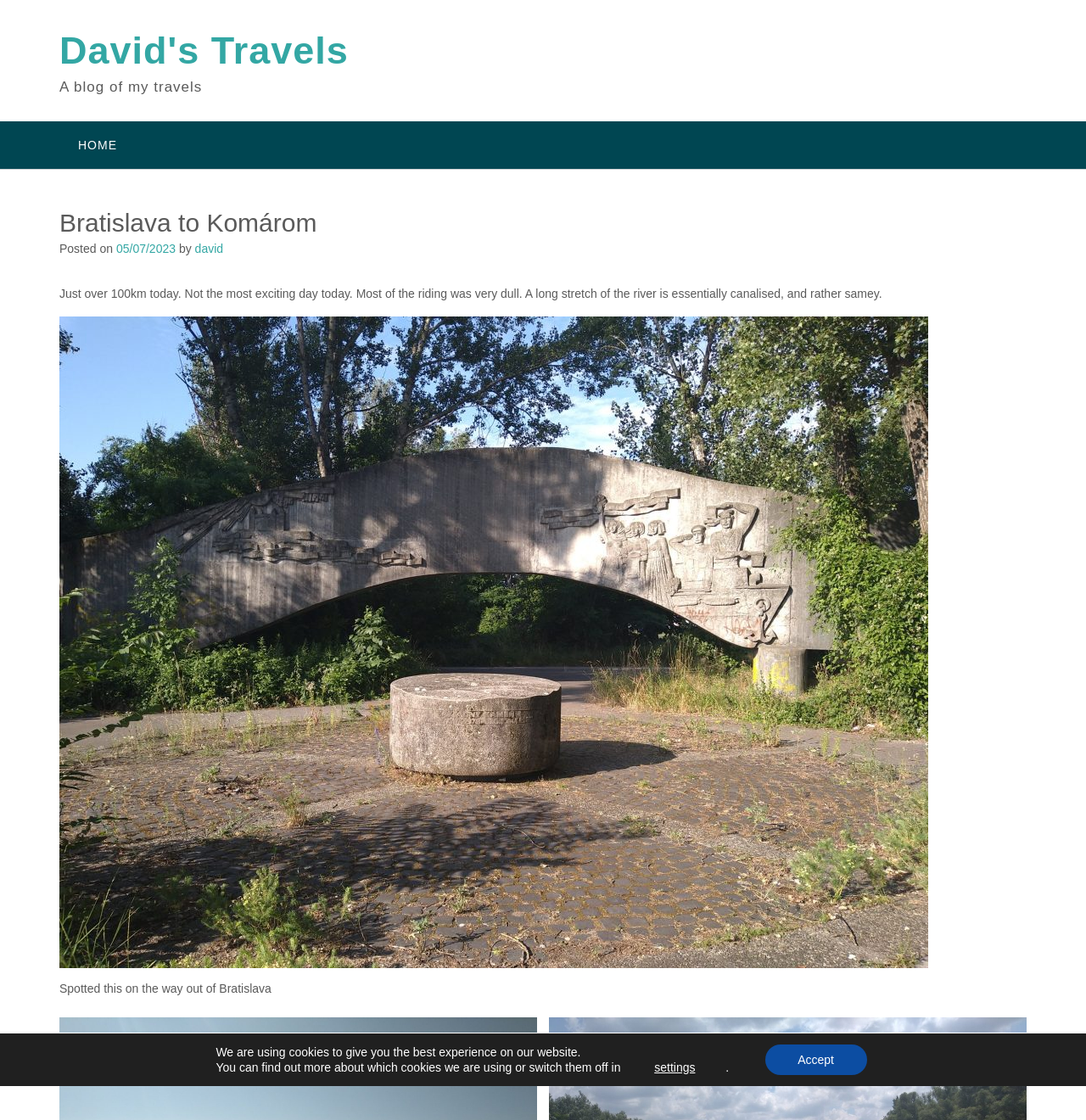Give a one-word or short-phrase answer to the following question: 
What is the description of the figure?

Spotted this on the way out of Bratislava